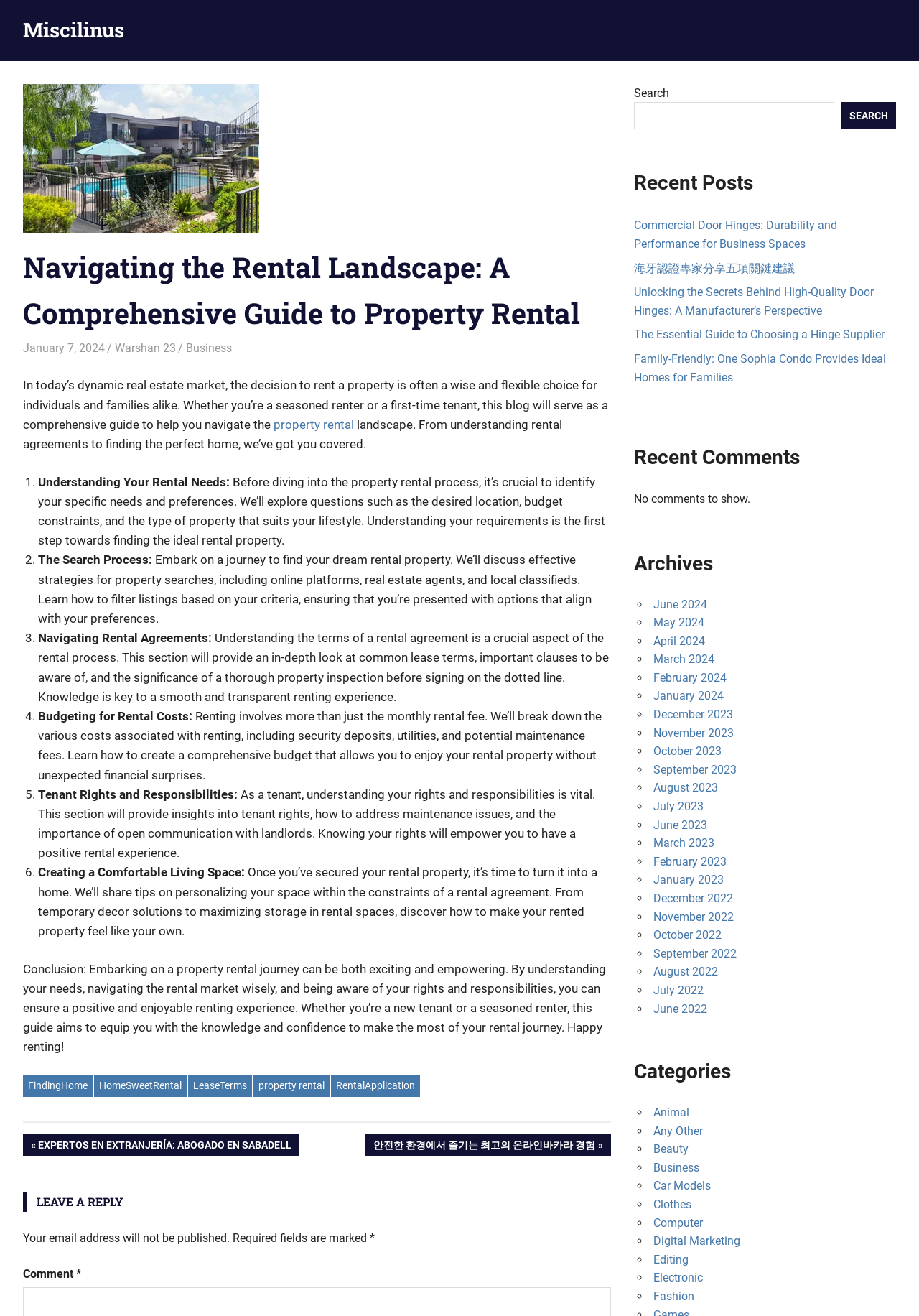Please identify the bounding box coordinates of the area I need to click to accomplish the following instruction: "Read the 'Navigating the Rental Landscape: A Comprehensive Guide to Property Rental' article".

[0.025, 0.189, 0.631, 0.252]